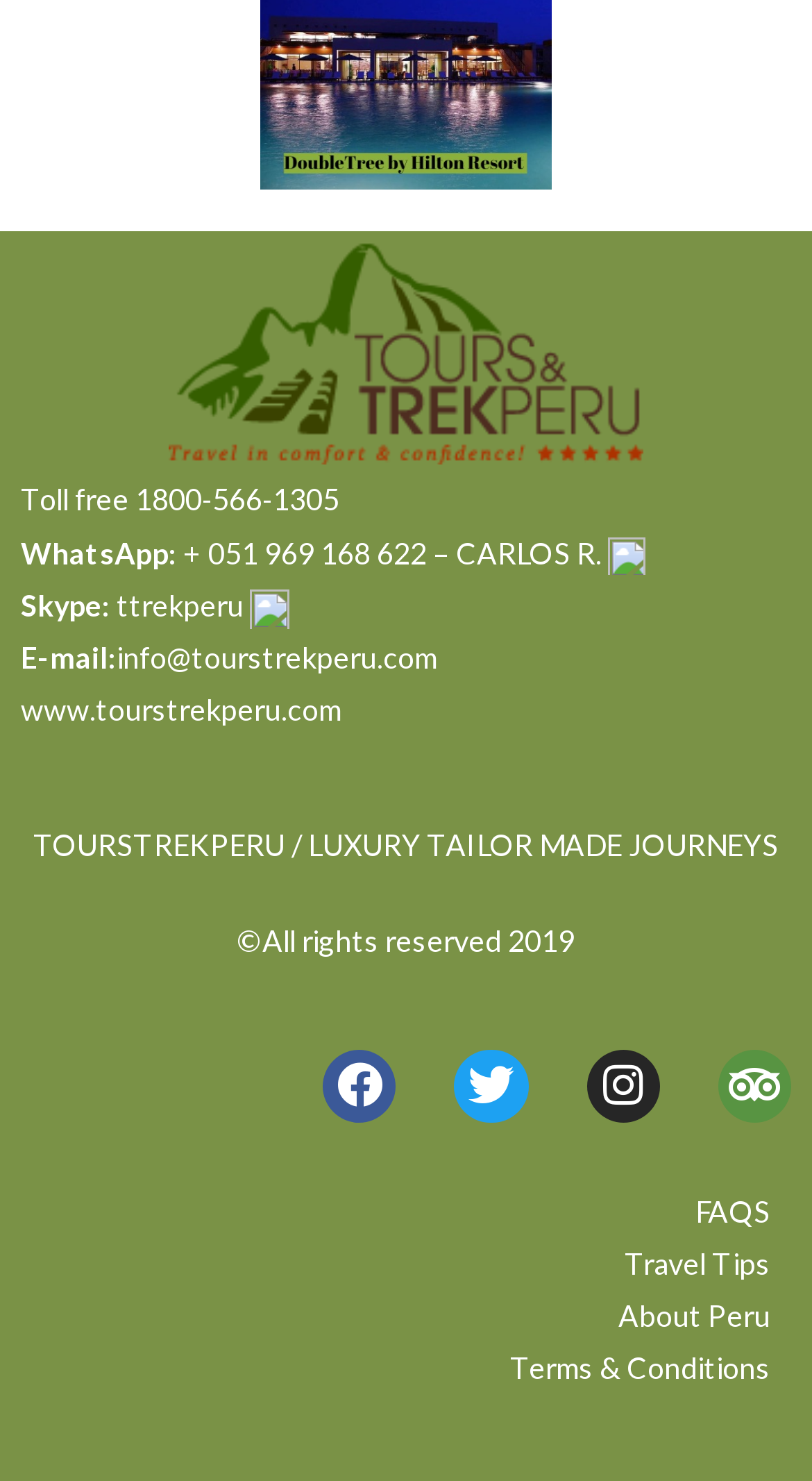Answer the question below in one word or phrase:
How many links are there in the footer section?

5